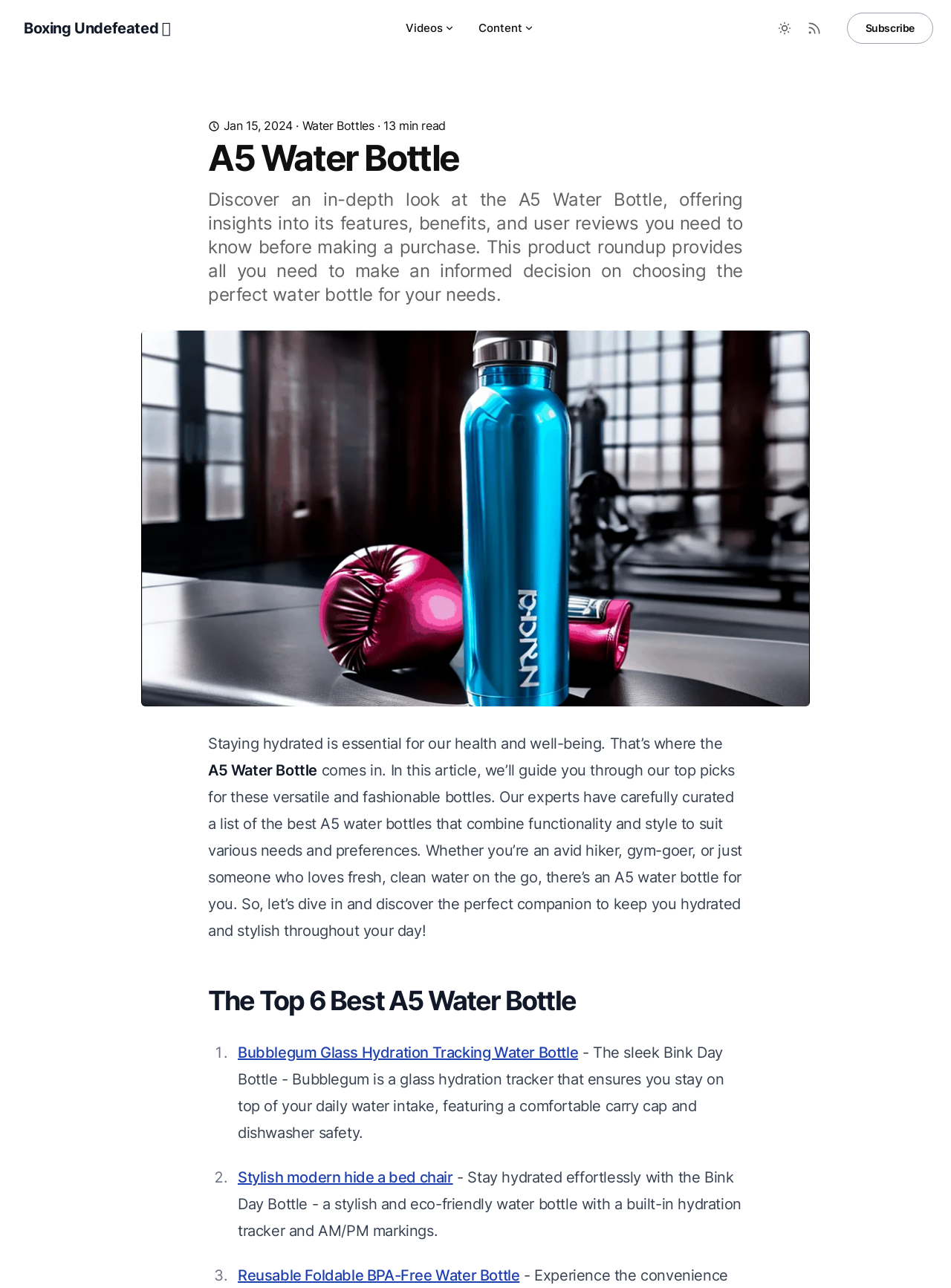Please determine the bounding box coordinates of the element's region to click for the following instruction: "Subscribe to the RSS Feed".

[0.84, 0.01, 0.872, 0.033]